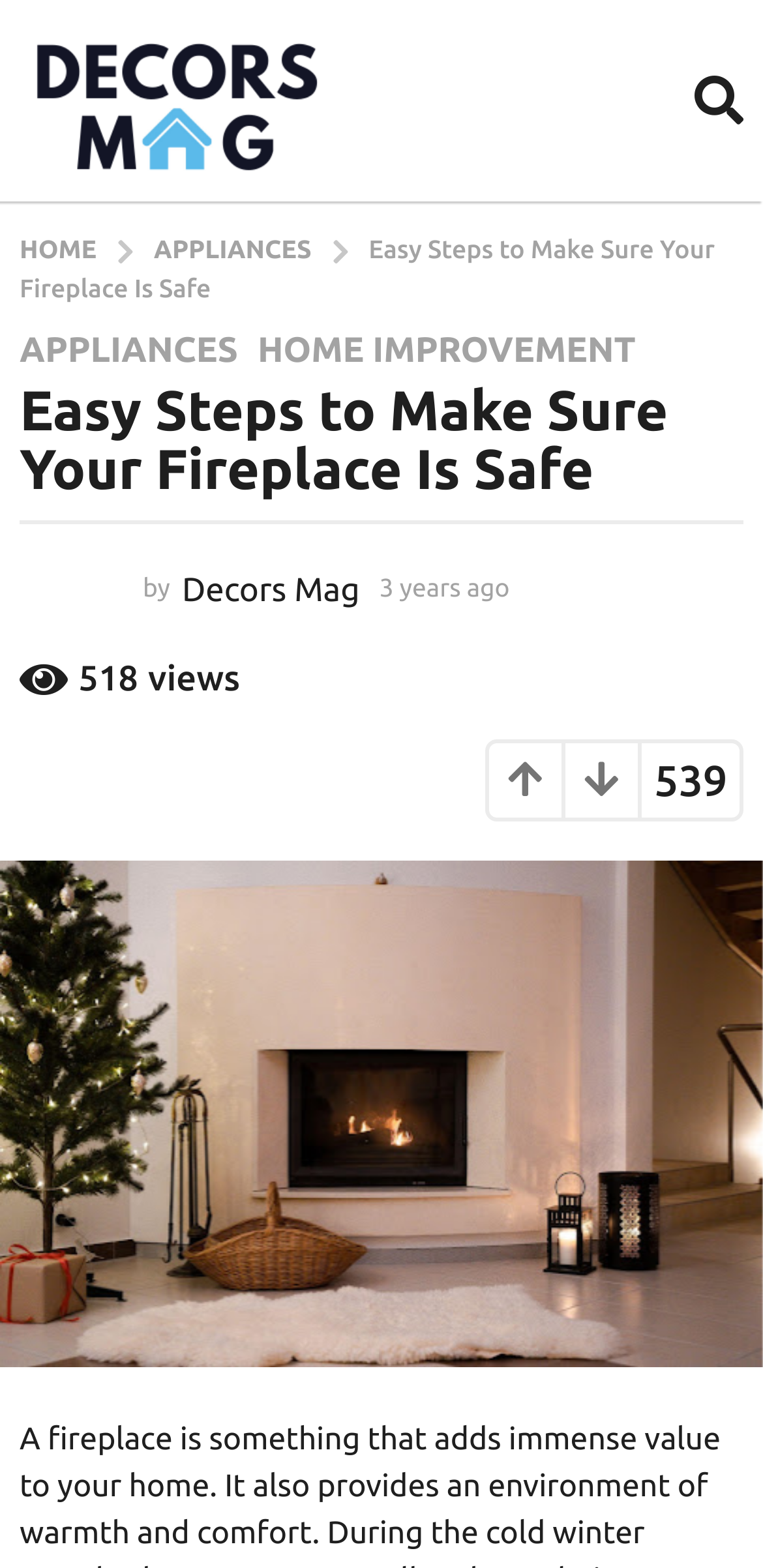How many views does the article have?
Based on the image, give a concise answer in the form of a single word or short phrase.

518